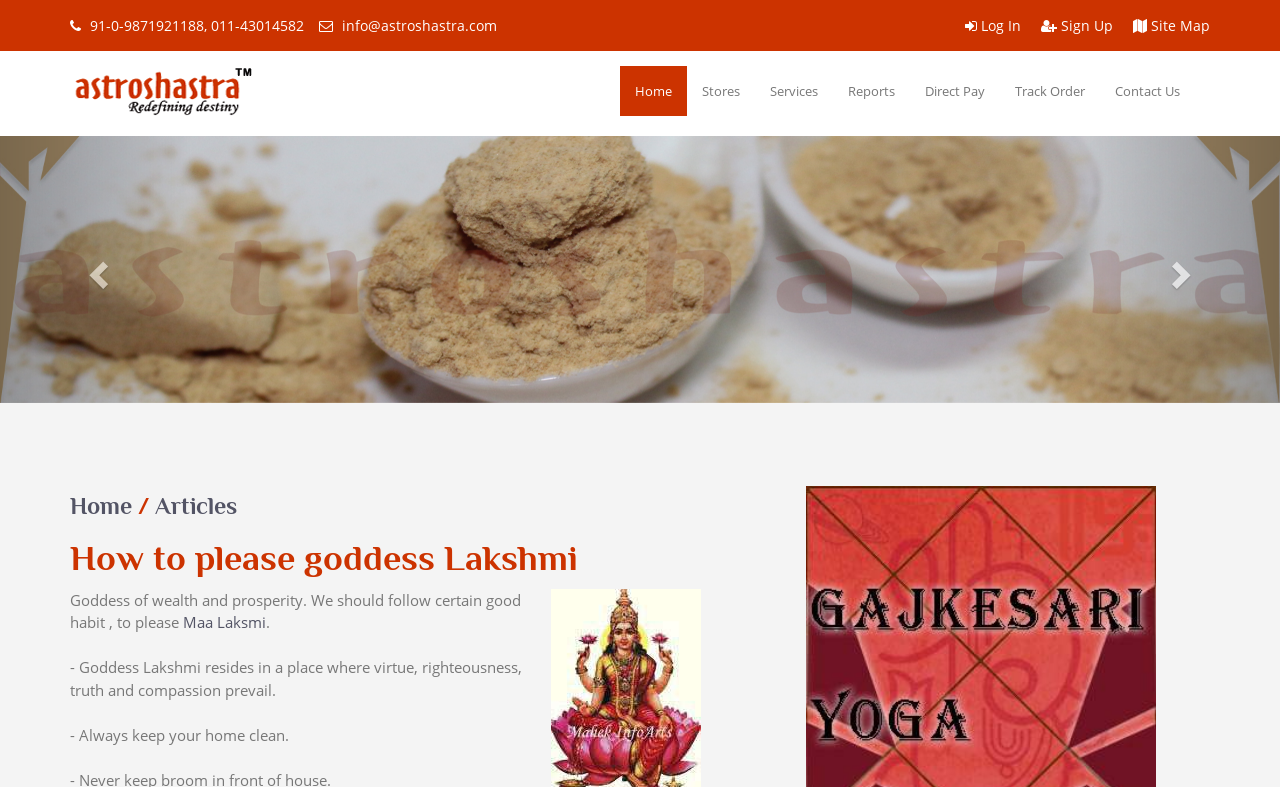Locate the bounding box coordinates of the item that should be clicked to fulfill the instruction: "Read the article about Gajkesari Yoga".

[0.63, 0.816, 0.903, 0.841]